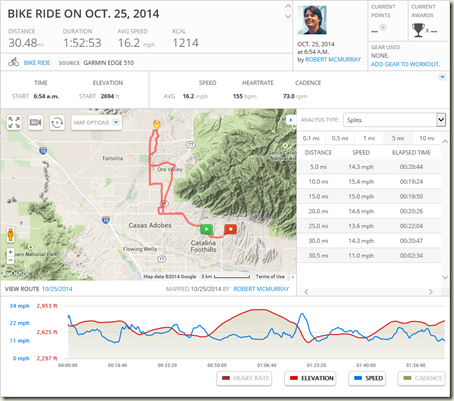Please answer the following question using a single word or phrase: 
How many calories did the cyclist expend during the ride?

1214 calories